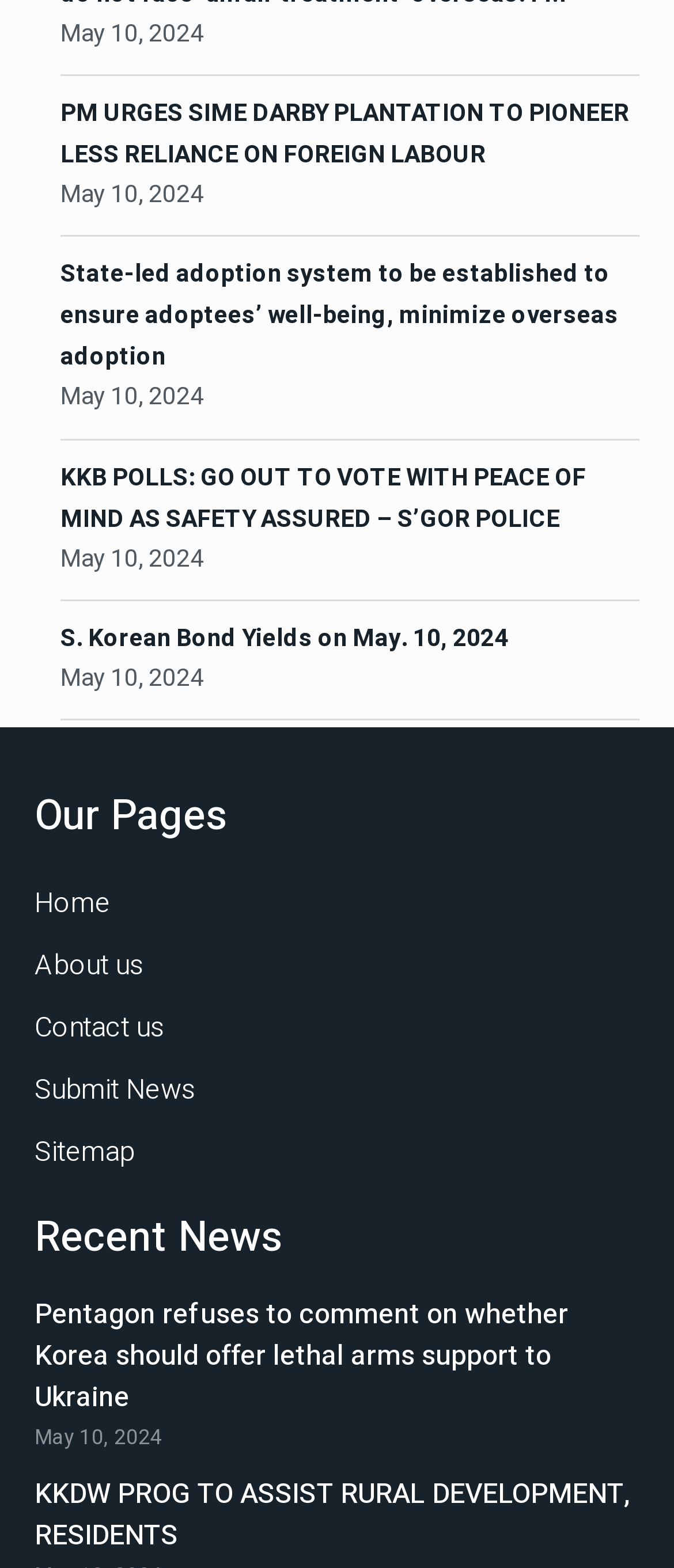Predict the bounding box coordinates for the UI element described as: "Home". The coordinates should be four float numbers between 0 and 1, presented as [left, top, right, bottom].

[0.051, 0.556, 0.949, 0.596]